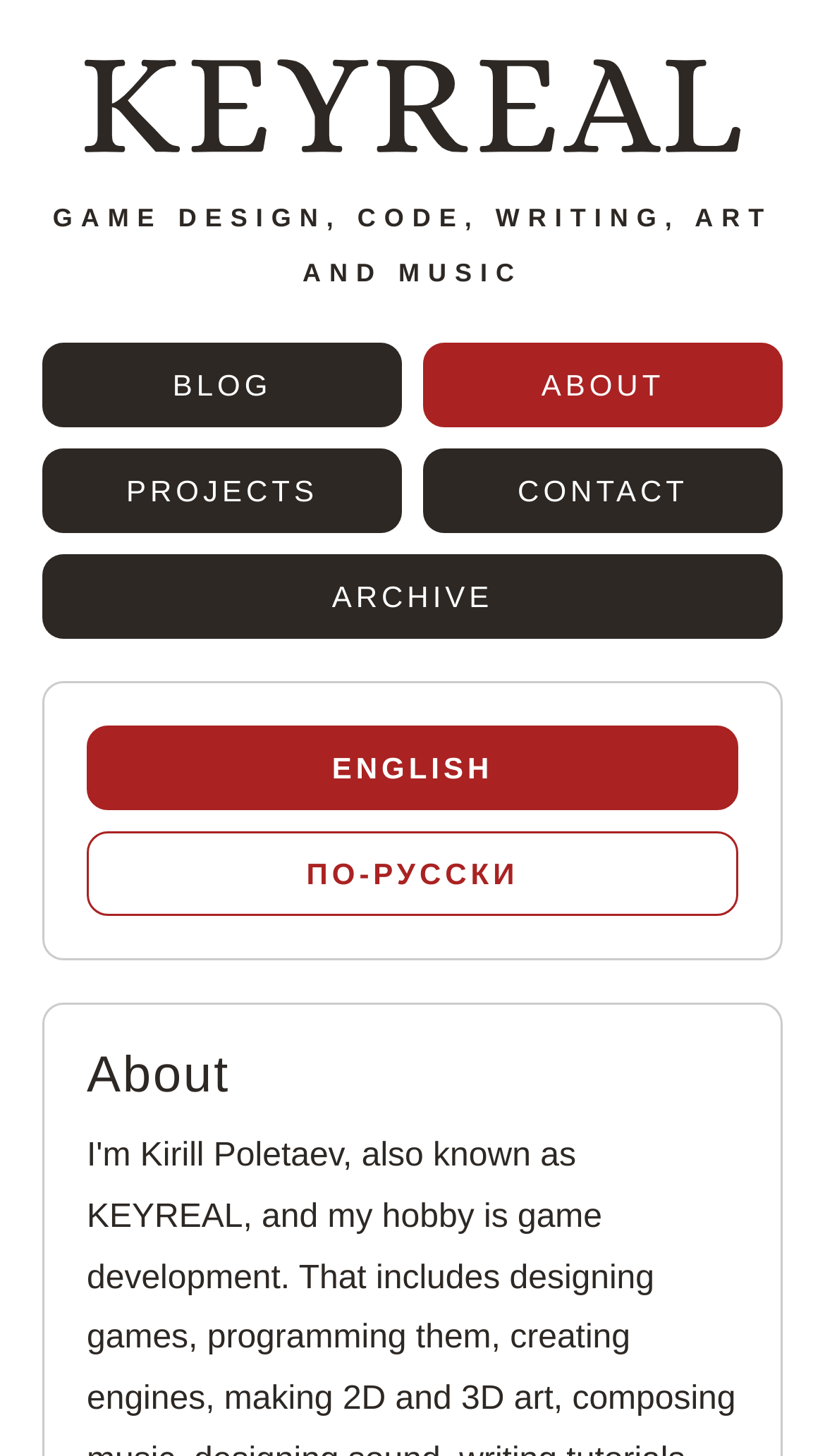Please reply with a single word or brief phrase to the question: 
What is the name of the company or organization?

KEYREAL